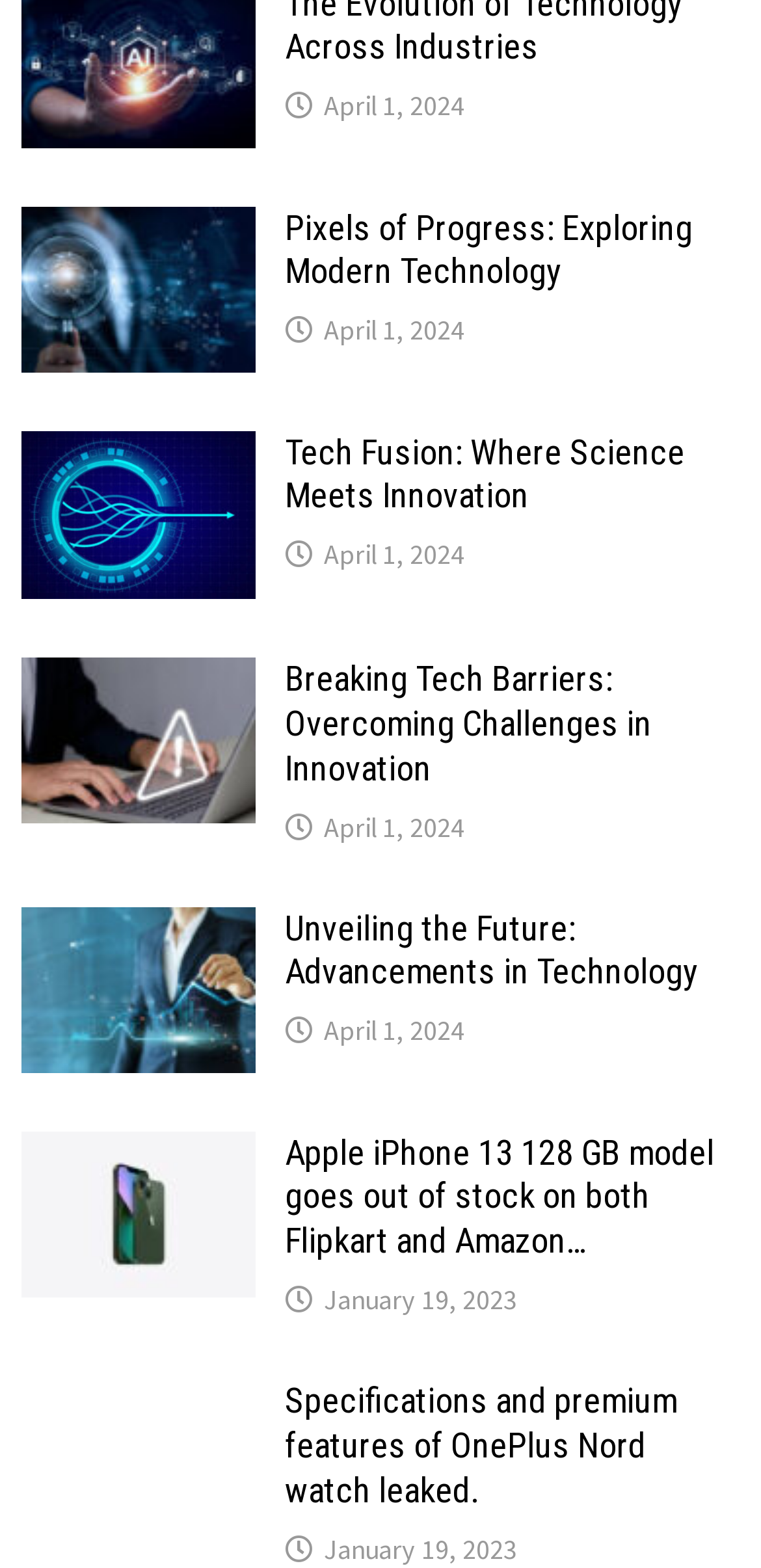What is the topic of the first article?
Please give a detailed answer to the question using the information shown in the image.

I looked at the title of the first article, which is 'Pixels of Progress: Exploring Modern Technology', and inferred that the topic of the article is Modern Technology.